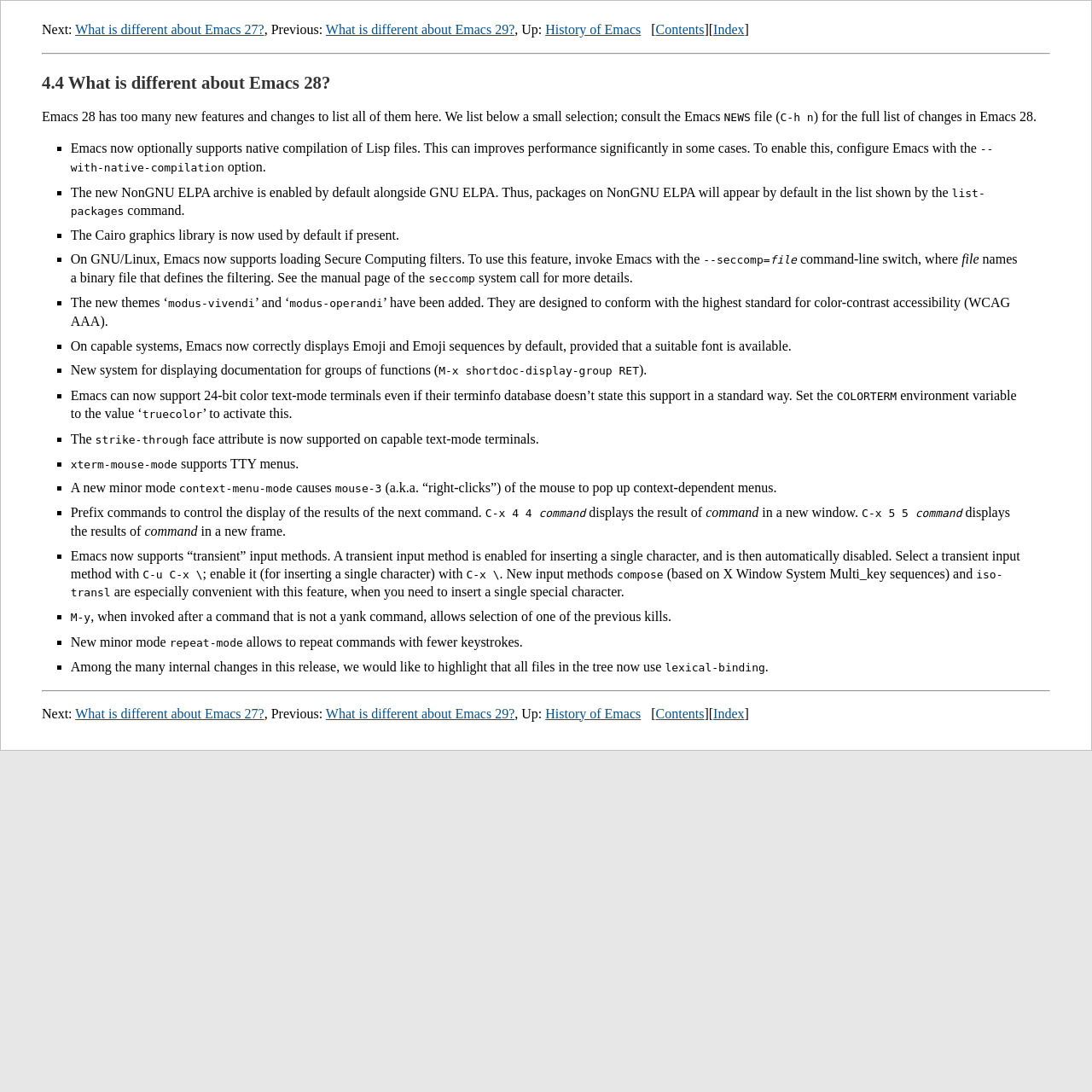Please respond to the question with a concise word or phrase:
What is the environment variable to set for 24-bit color text-mode terminals?

COLORTERM